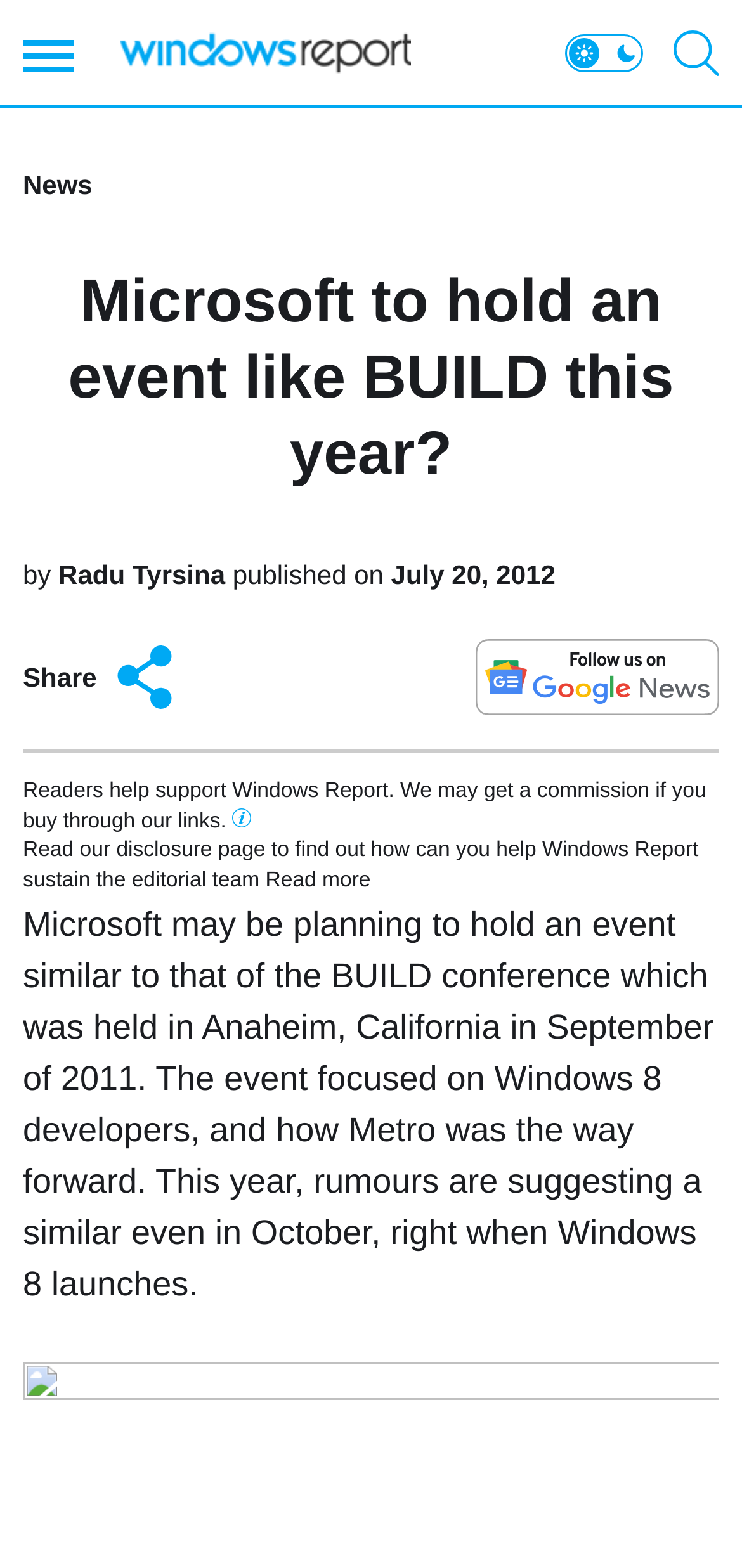Identify the bounding box for the given UI element using the description provided. Coordinates should be in the format (top-left x, top-left y, bottom-right x, bottom-right y) and must be between 0 and 1. Here is the description: Read more

[0.358, 0.554, 0.5, 0.569]